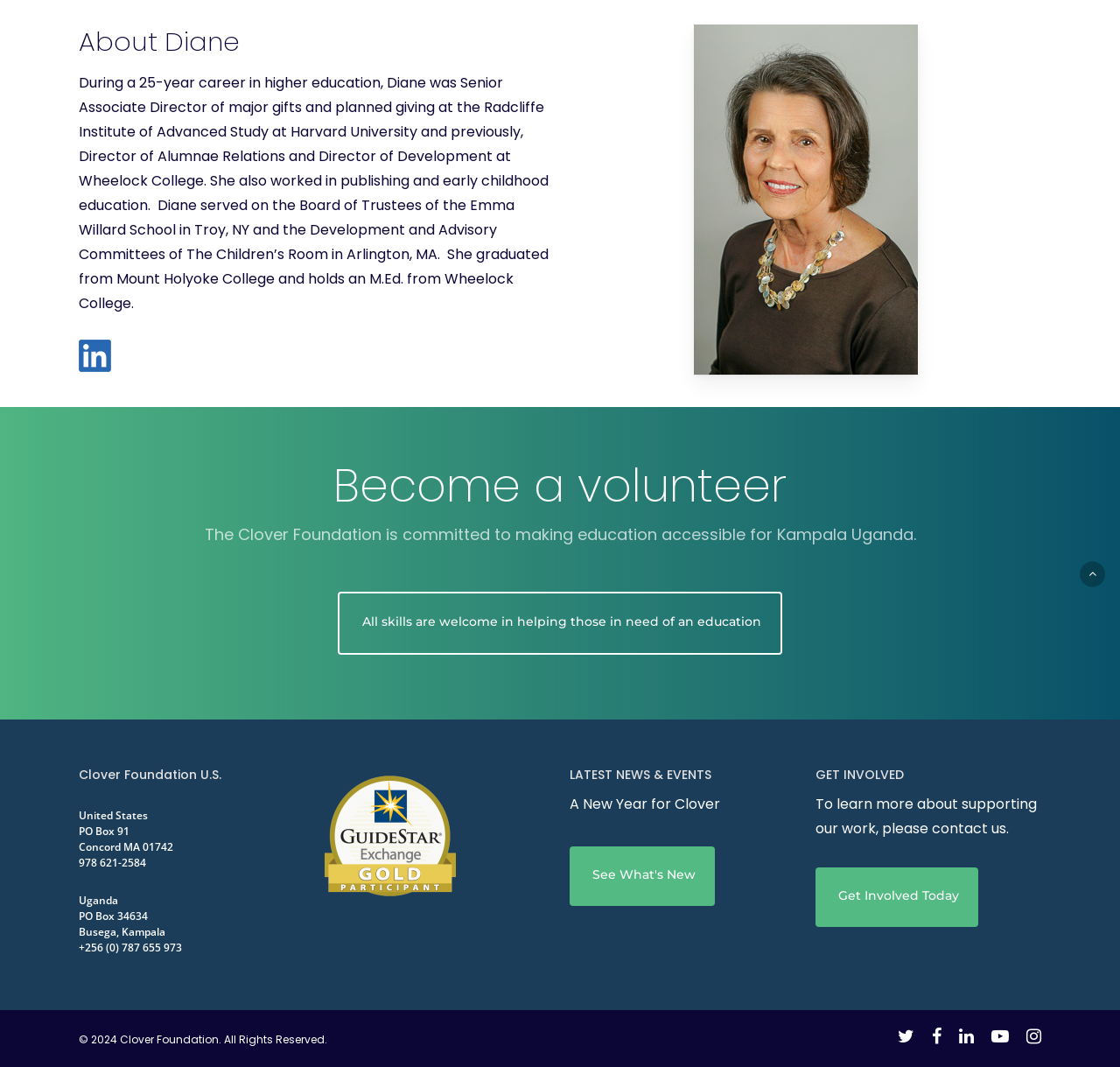Bounding box coordinates are specified in the format (top-left x, top-left y, bottom-right x, bottom-right y). All values are floating point numbers bounded between 0 and 1. Please provide the bounding box coordinate of the region this sentence describes: parent_node: Skip to main content

[0.964, 0.526, 0.987, 0.55]